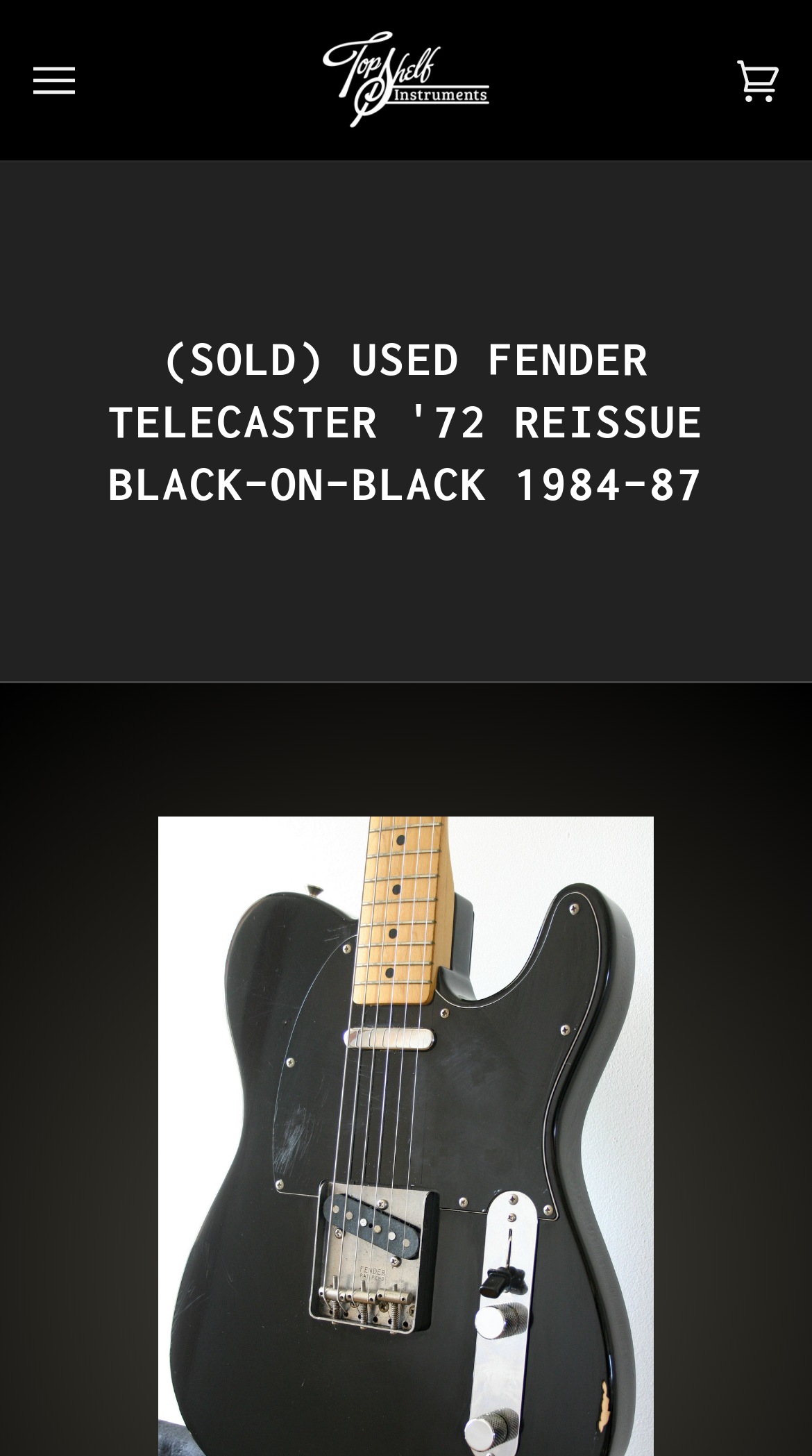Determine the bounding box of the UI component based on this description: "alt="Topshelf Instruments"". The bounding box coordinates should be four float values between 0 and 1, i.e., [left, top, right, bottom].

[0.397, 0.021, 0.603, 0.089]